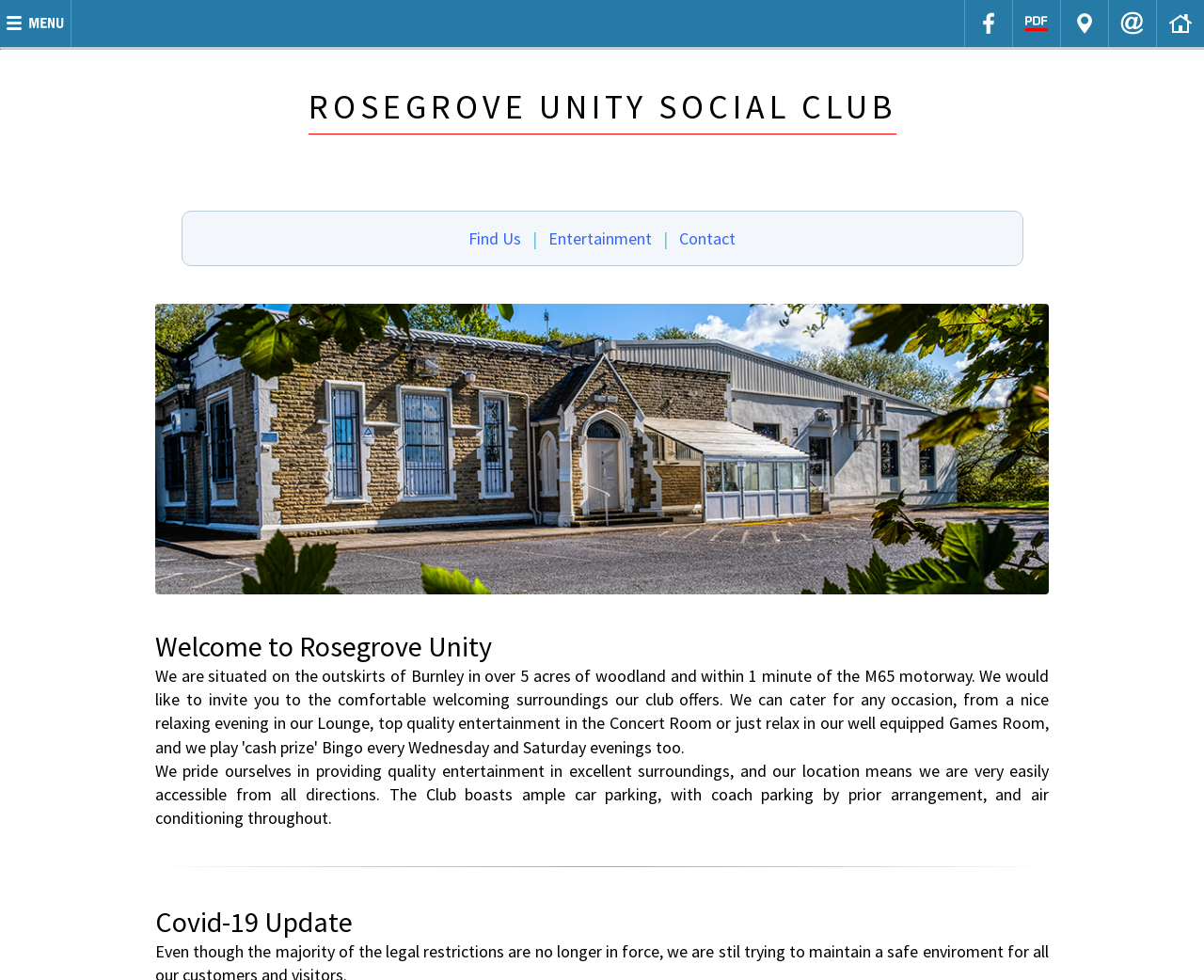What is the club's location?
Craft a detailed and extensive response to the question.

I found the answer by reading the static text element that describes the club's location. The text says 'our location means we are very easily accessible from all directions.' This implies that the club's location is easily accessible from all directions.